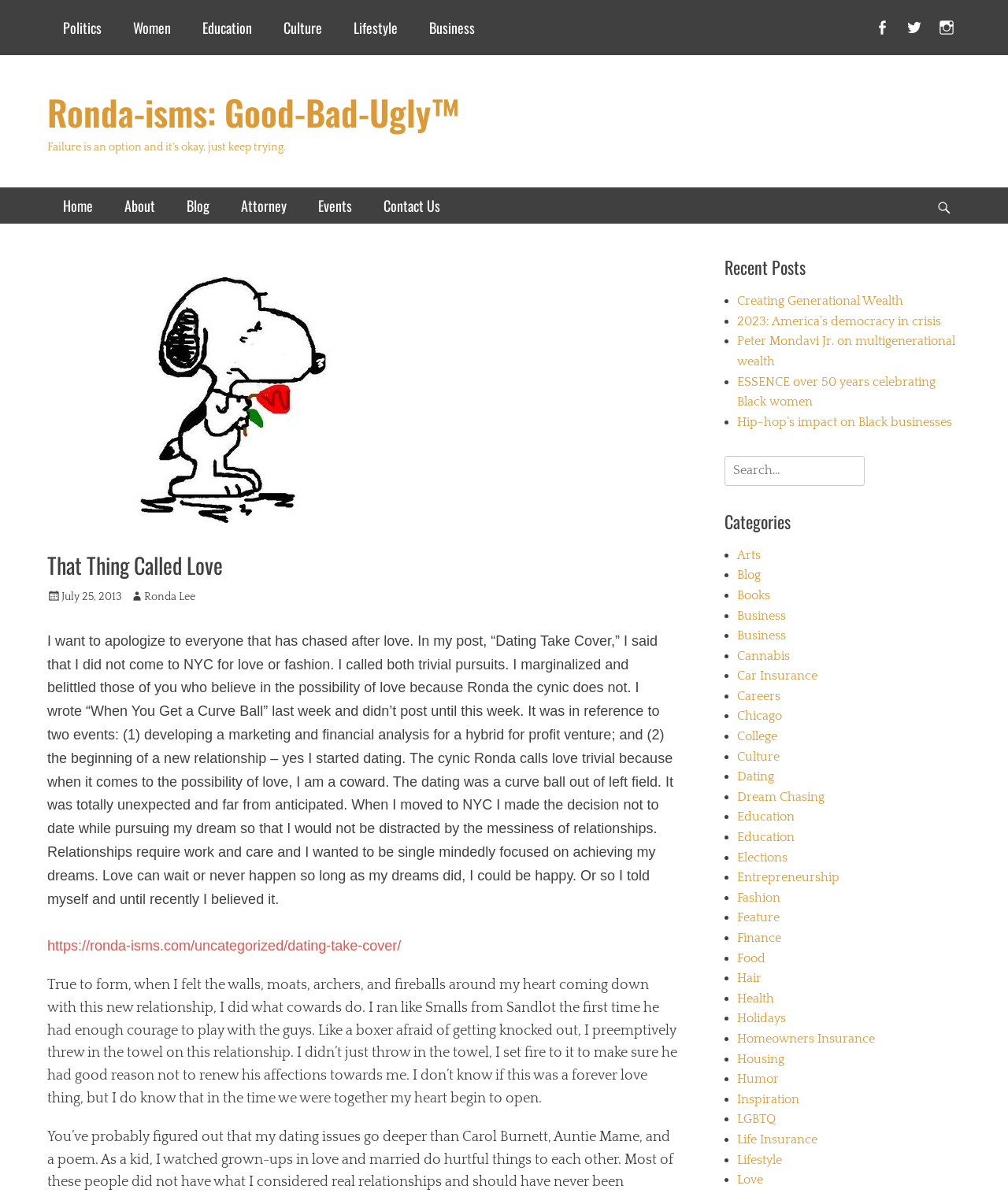Provide a one-word or short-phrase answer to the question:
What is the author of the blog post?

Ronda Lee